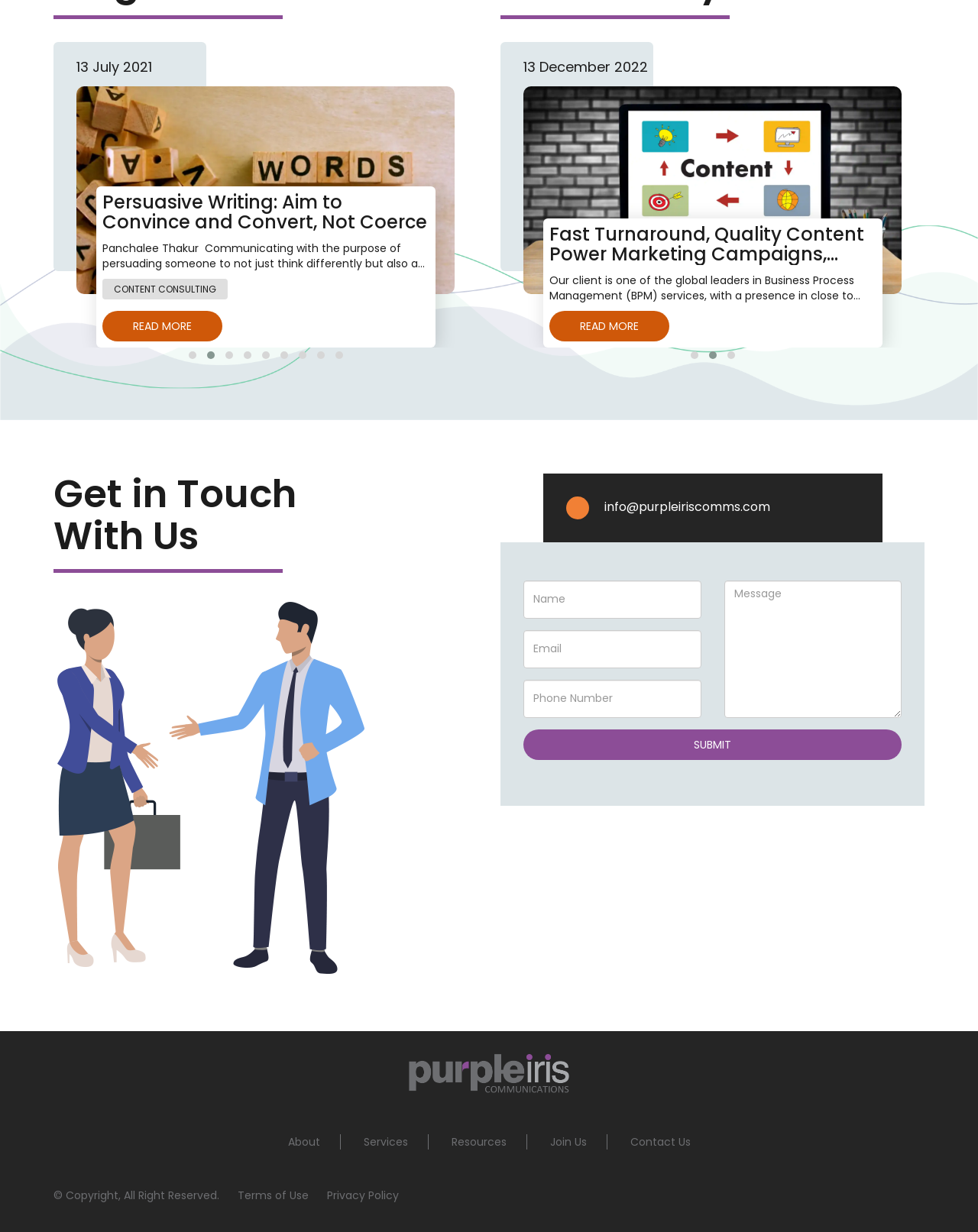Determine the bounding box for the UI element as described: "Privacy Policy". The coordinates should be represented as four float numbers between 0 and 1, formatted as [left, top, right, bottom].

[0.319, 0.964, 0.408, 0.976]